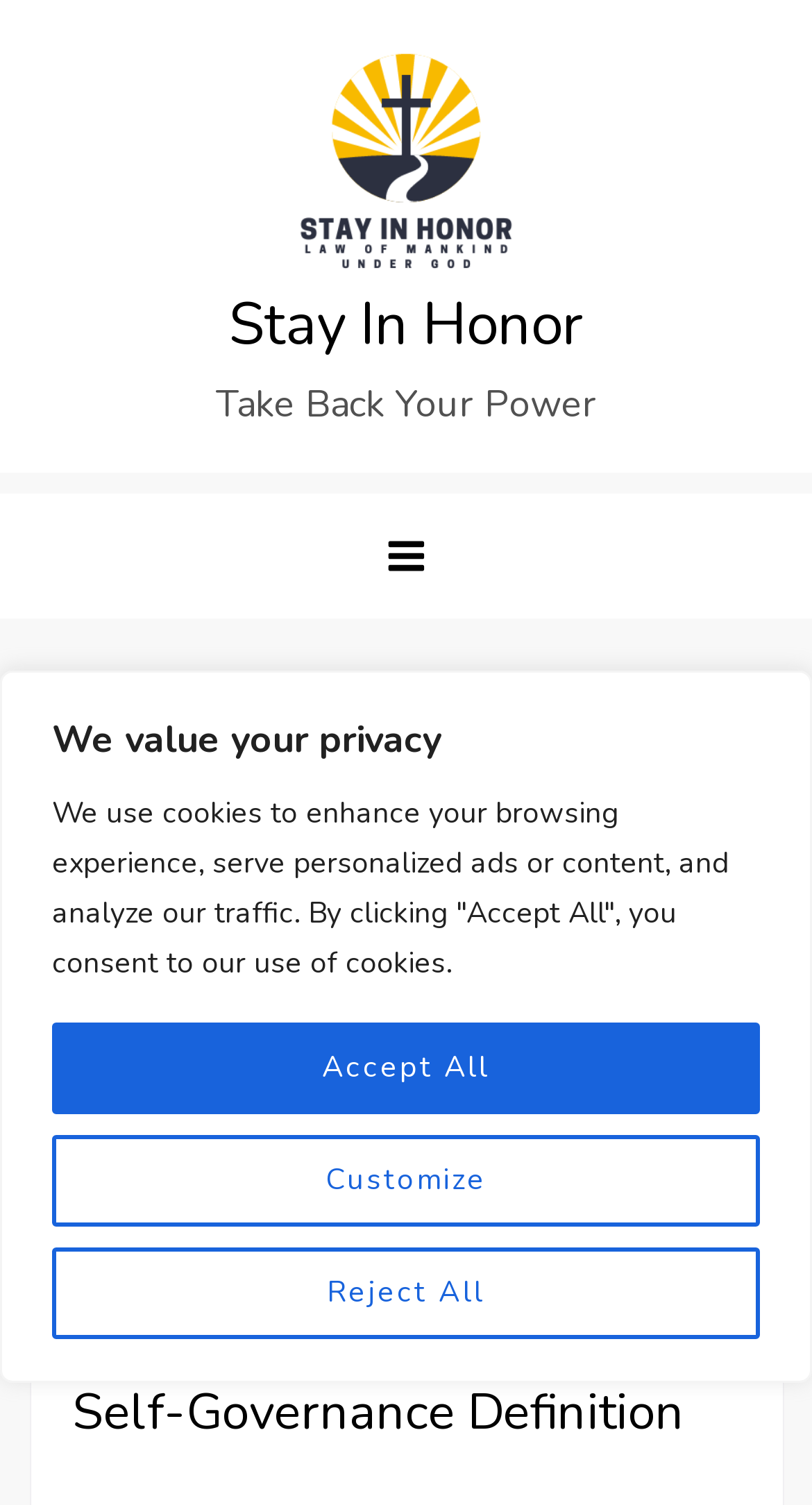Determine the bounding box coordinates for the area that needs to be clicked to fulfill this task: "explore the importance of uptime for streaming servers". The coordinates must be given as four float numbers between 0 and 1, i.e., [left, top, right, bottom].

None